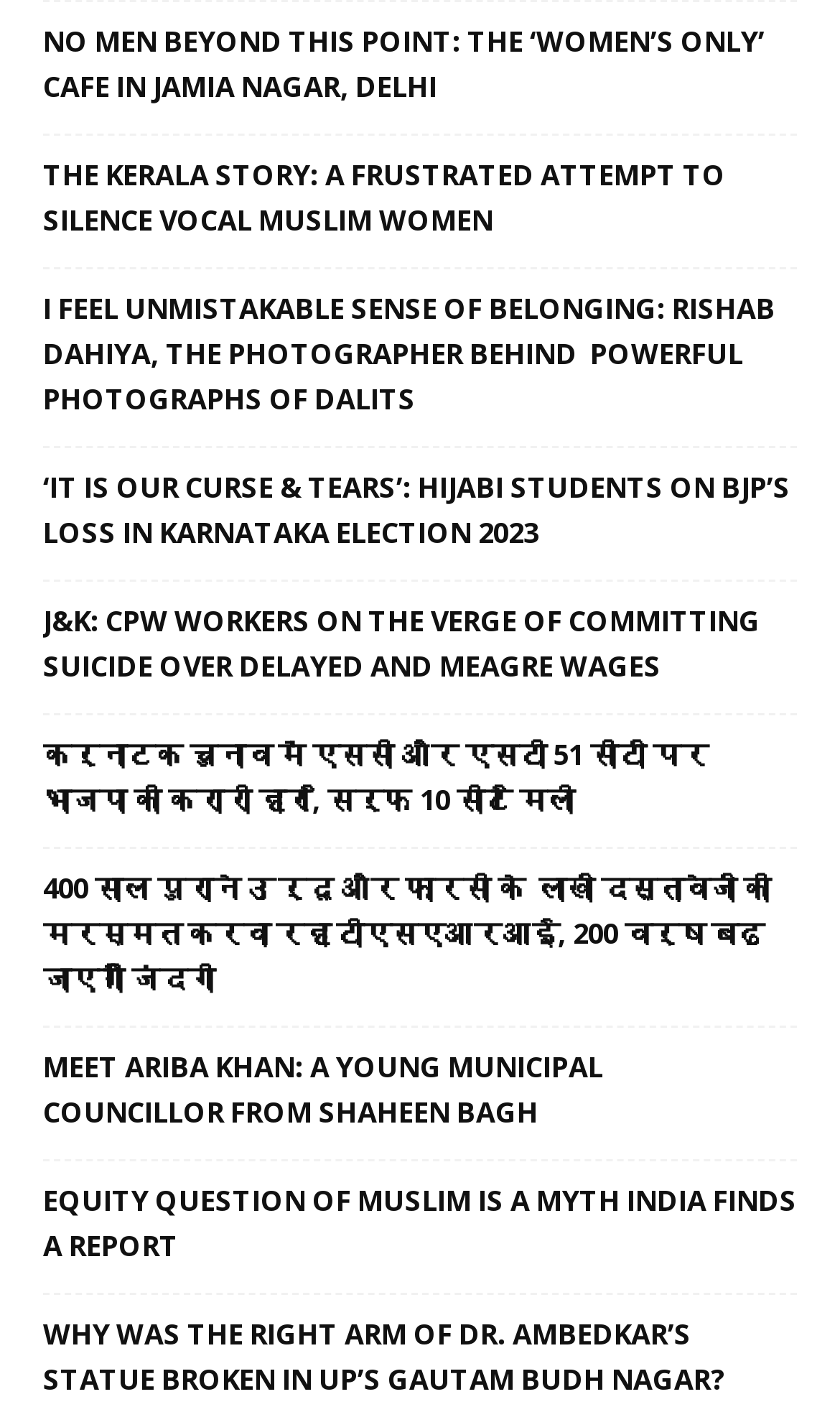Highlight the bounding box coordinates of the element that should be clicked to carry out the following instruction: "Read about the CPW workers on the verge of committing suicide over delayed and meagre wages in J&K". The coordinates must be given as four float numbers ranging from 0 to 1, i.e., [left, top, right, bottom].

[0.051, 0.425, 0.949, 0.489]